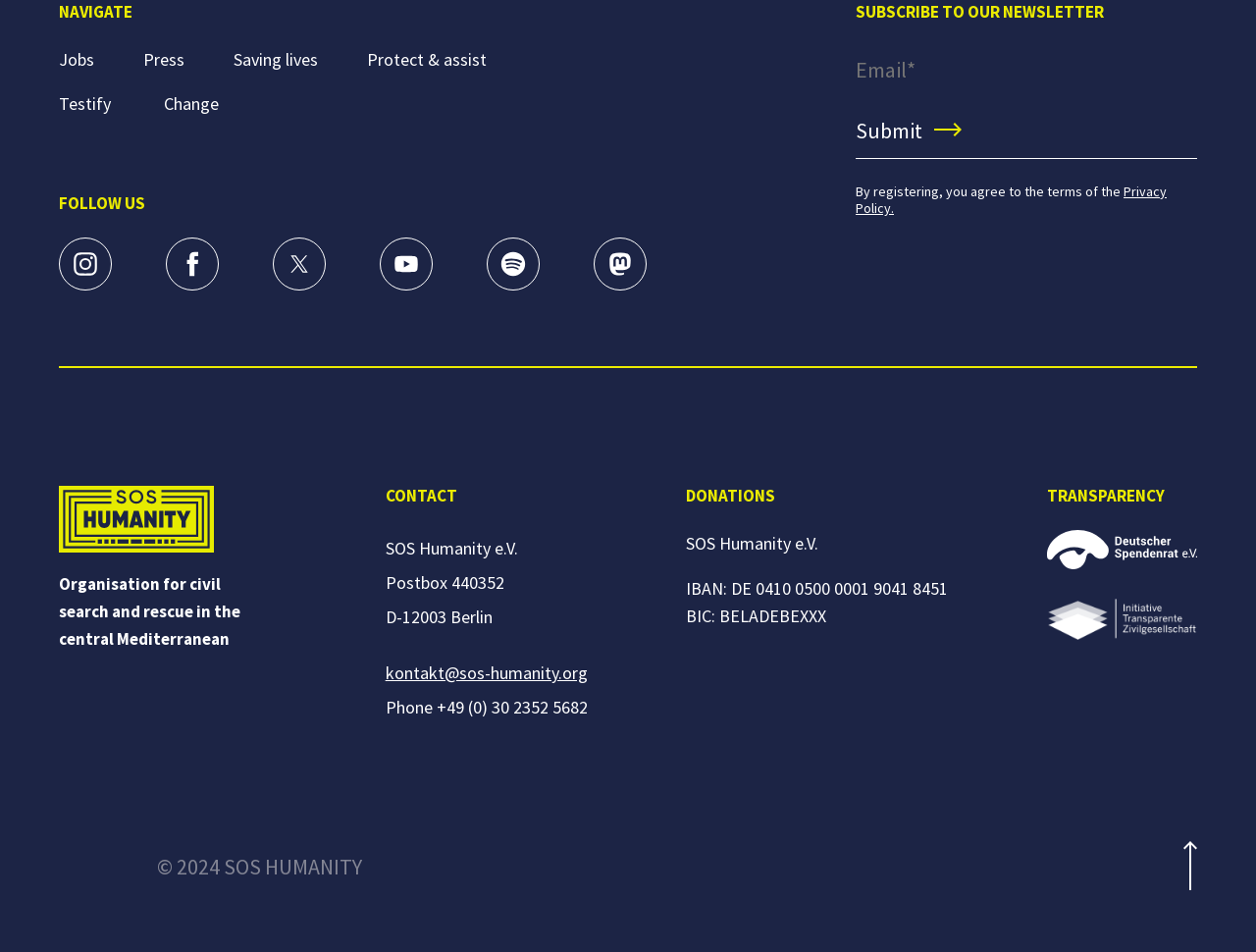What is the purpose of the 'Saving lives' link?
Refer to the image and provide a concise answer in one word or phrase.

Unknown